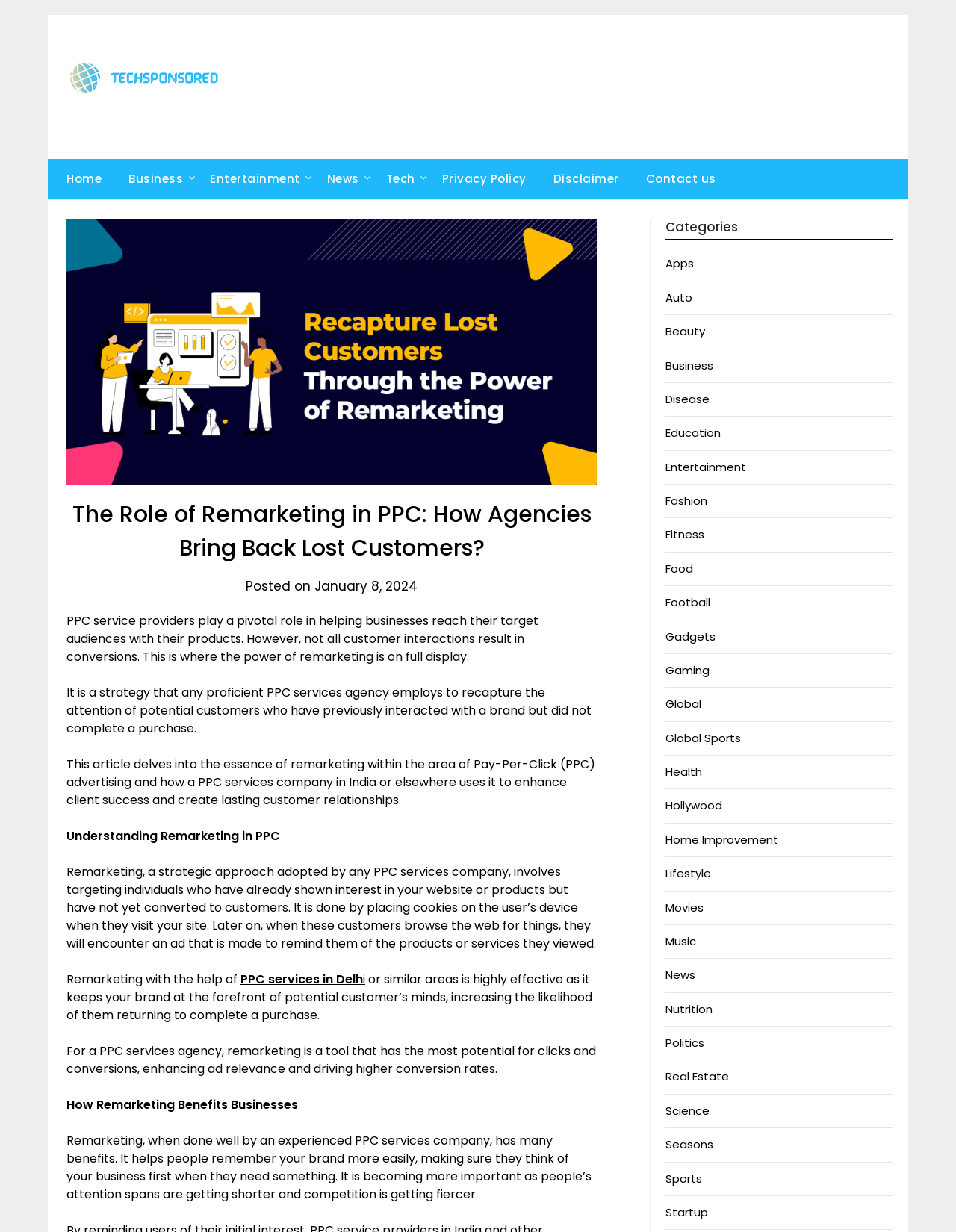Find the bounding box coordinates for the area you need to click to carry out the instruction: "Read the article about The Role of Remarketing in PPC". The coordinates should be four float numbers between 0 and 1, indicated as [left, top, right, bottom].

[0.07, 0.178, 0.624, 0.393]